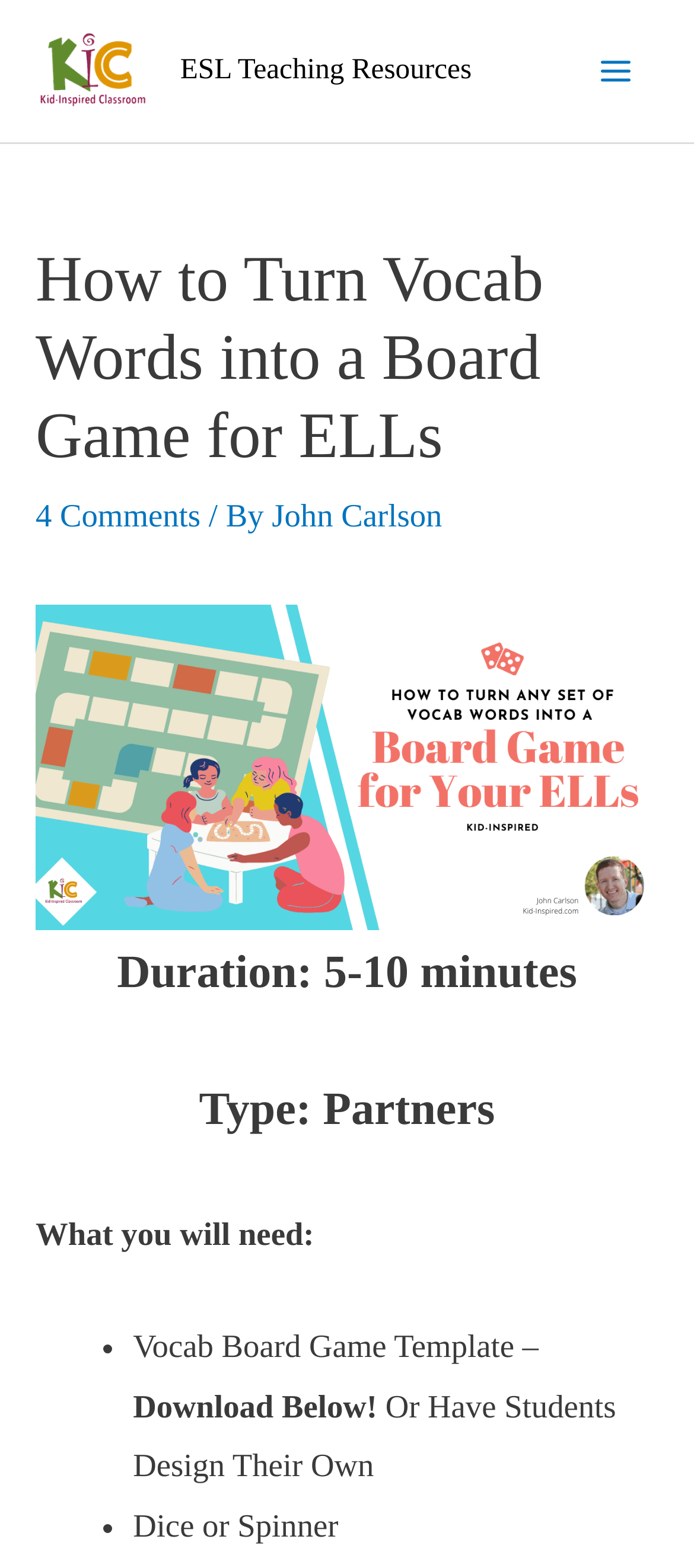Return the bounding box coordinates of the UI element that corresponds to this description: "4 Comments". The coordinates must be given as four float numbers in the range of 0 and 1, [left, top, right, bottom].

[0.051, 0.317, 0.289, 0.34]